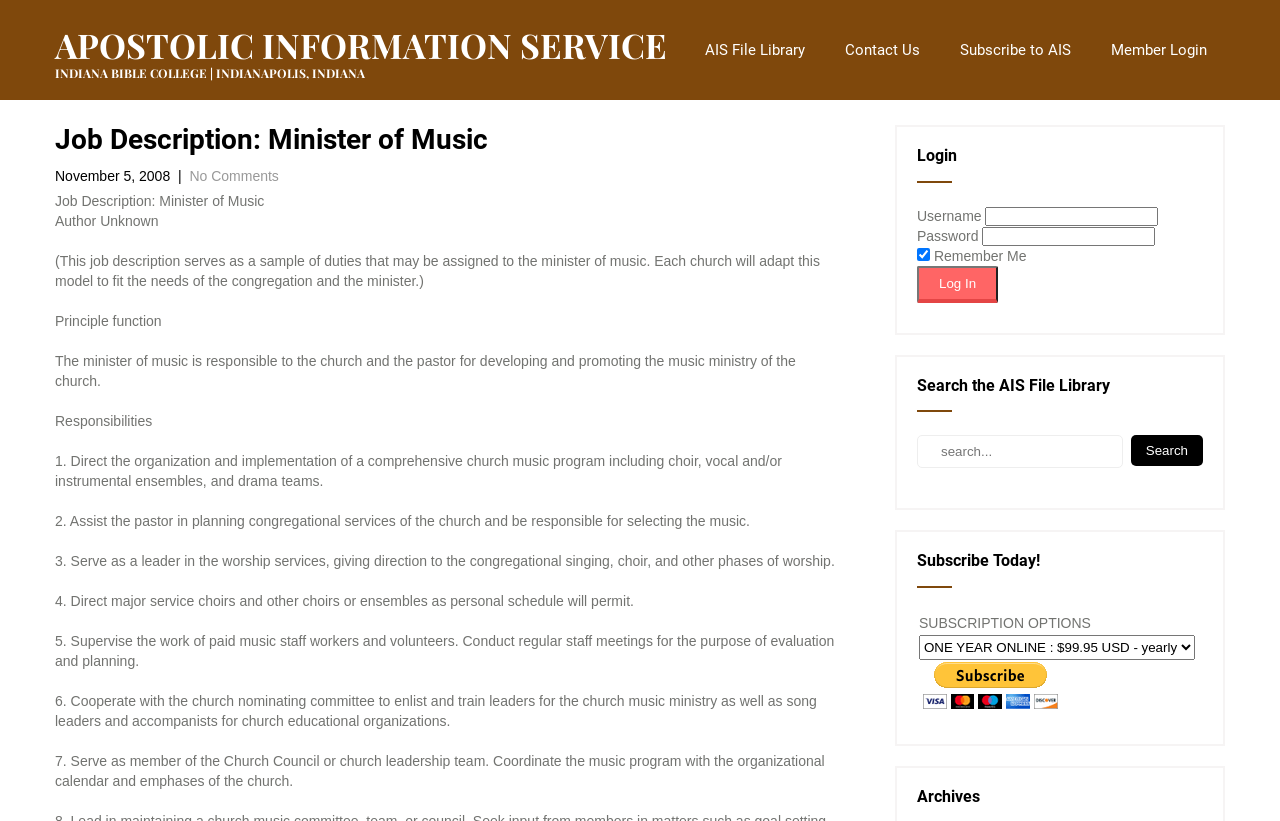Please specify the bounding box coordinates of the area that should be clicked to accomplish the following instruction: "Search the AIS File Library". The coordinates should consist of four float numbers between 0 and 1, i.e., [left, top, right, bottom].

[0.716, 0.53, 0.877, 0.57]